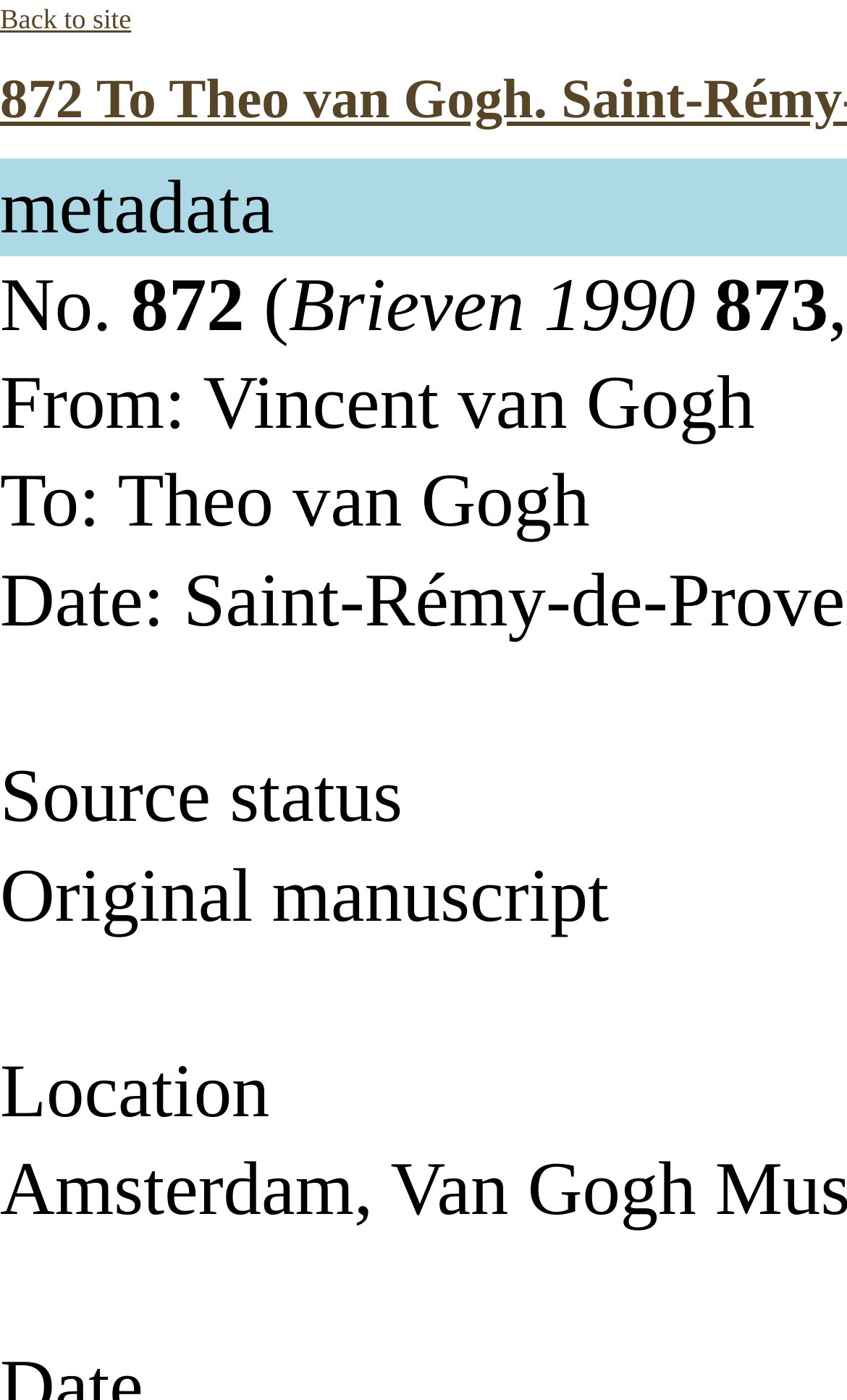Reply to the question with a single word or phrase:
Who is the sender of the letter?

Vincent van Gogh